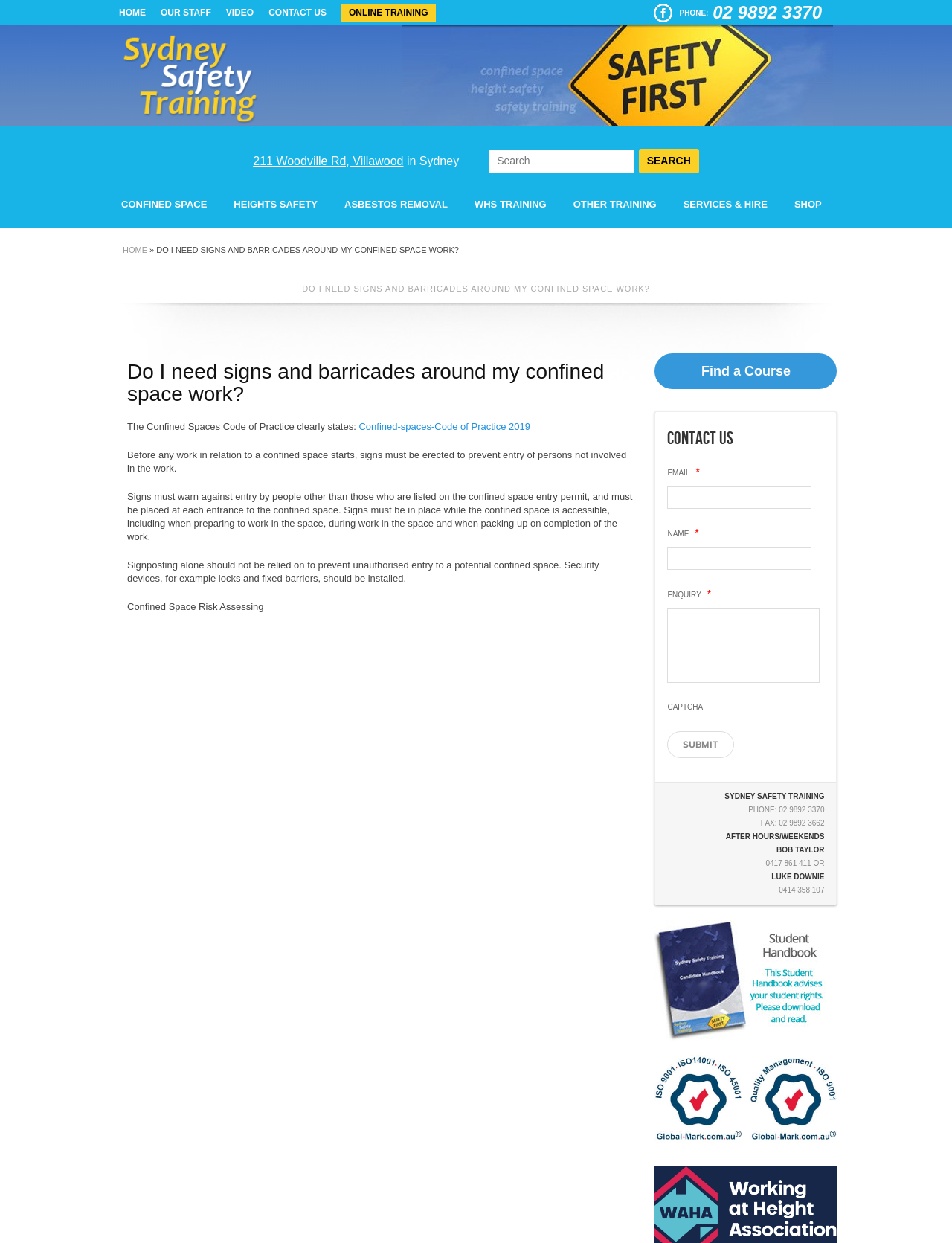Please answer the following question using a single word or phrase: 
What is the purpose of signs in a confined space?

To prevent entry of unauthorized persons